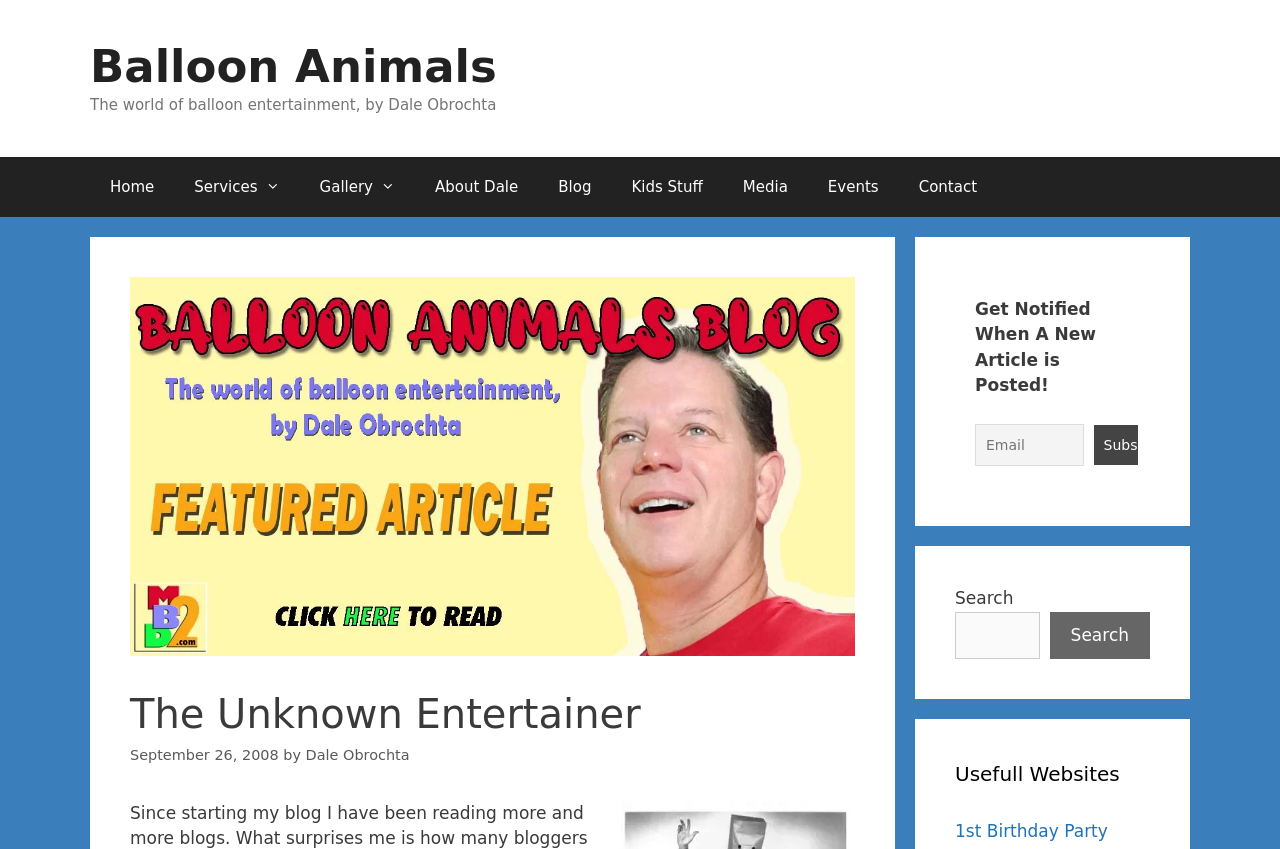Please extract the title of the webpage.

The Unknown Entertainer